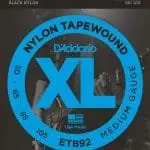Provide a short answer to the following question with just one word or phrase: What are the string gauges of the ETB92 model?

.045, .065, .085, .105